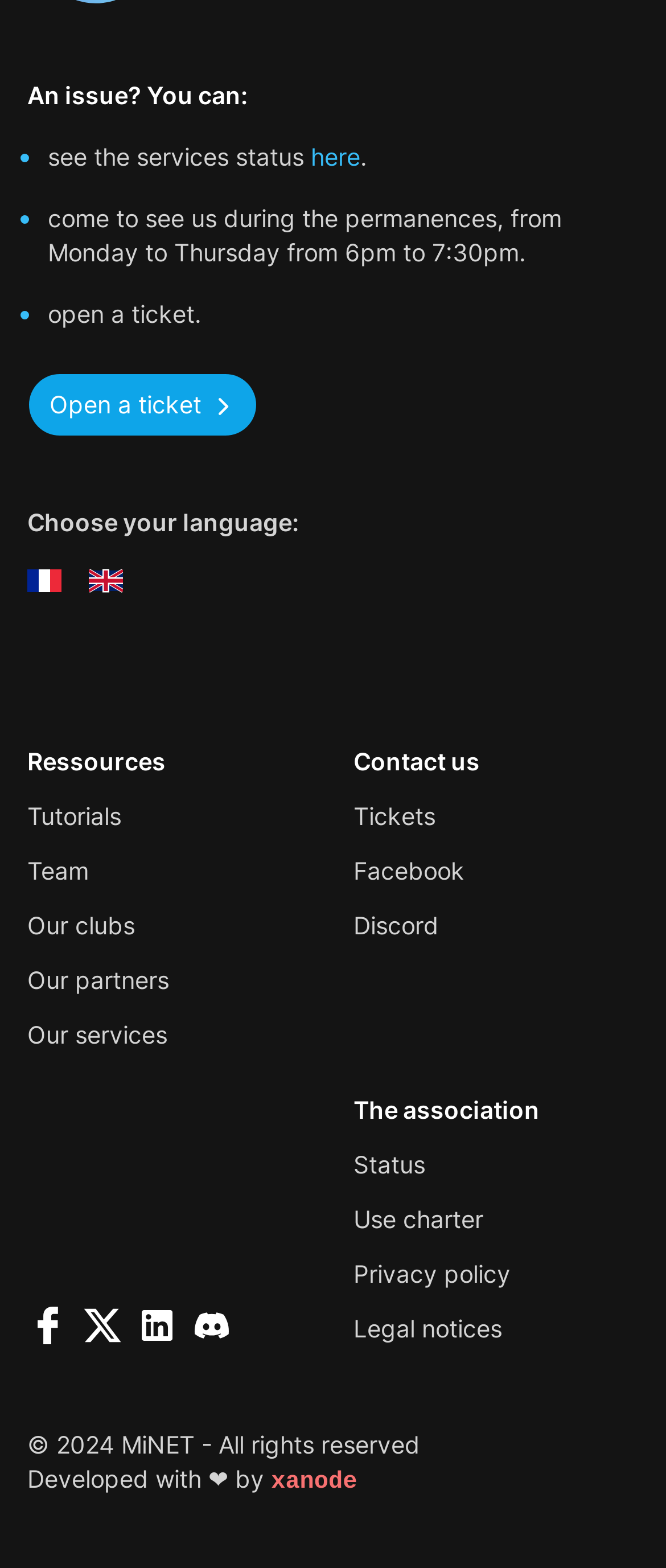Highlight the bounding box coordinates of the element you need to click to perform the following instruction: "open a ticket."

[0.044, 0.239, 0.385, 0.278]